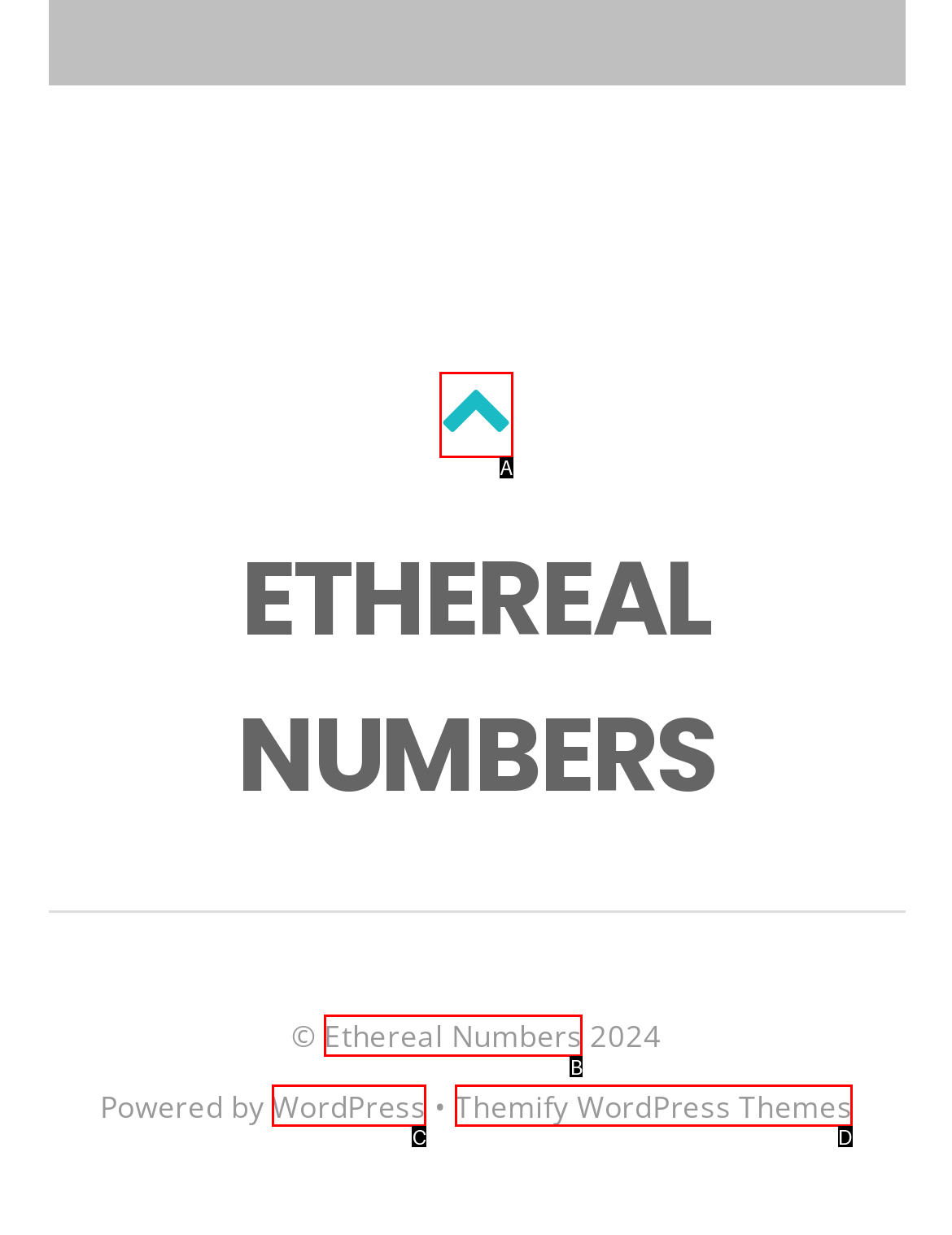Match the description to the correct option: Themify WordPress Themes
Provide the letter of the matching option directly.

D